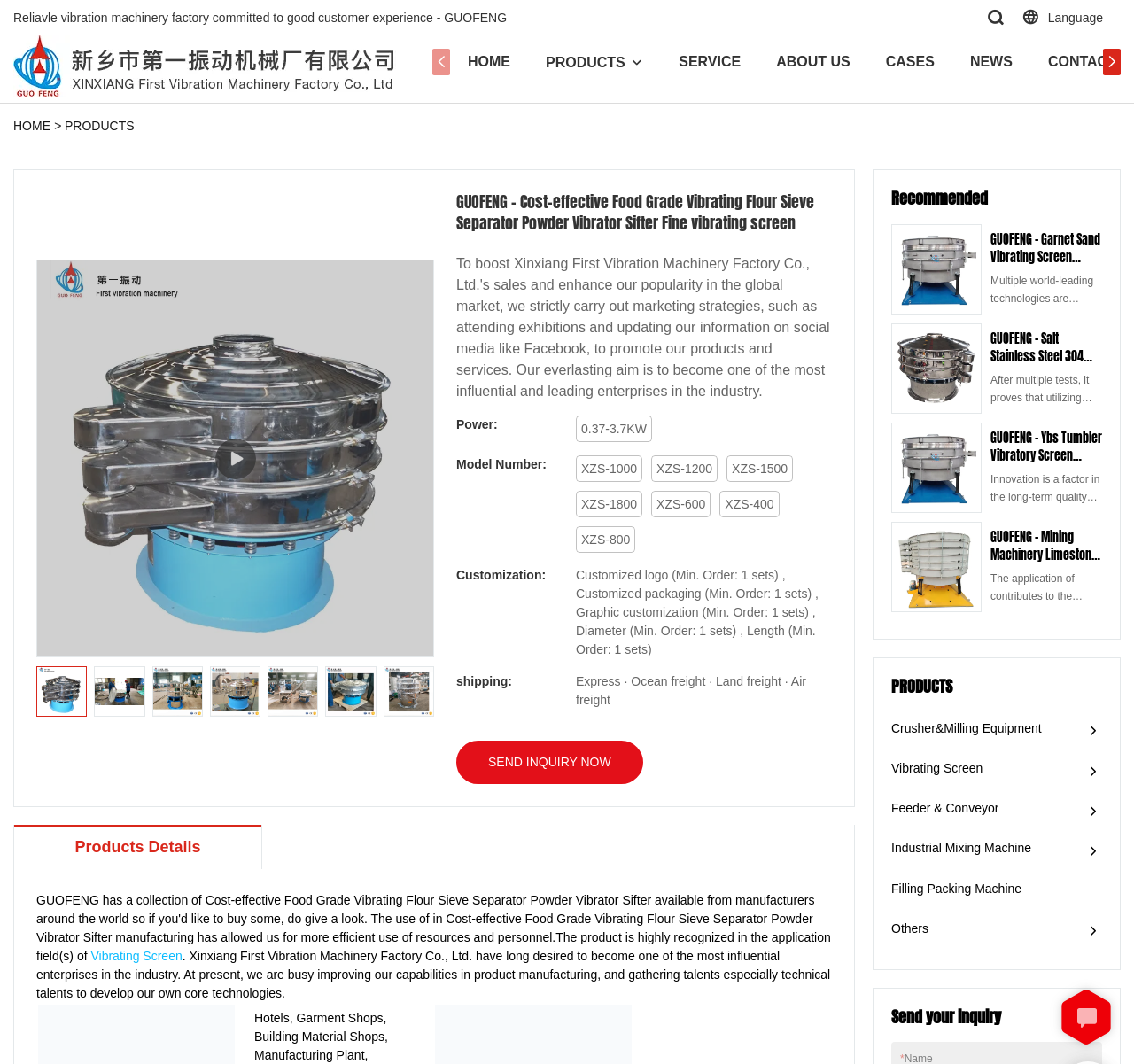Identify the bounding box coordinates of the specific part of the webpage to click to complete this instruction: "Click the PRODUCTS link".

[0.481, 0.048, 0.551, 0.069]